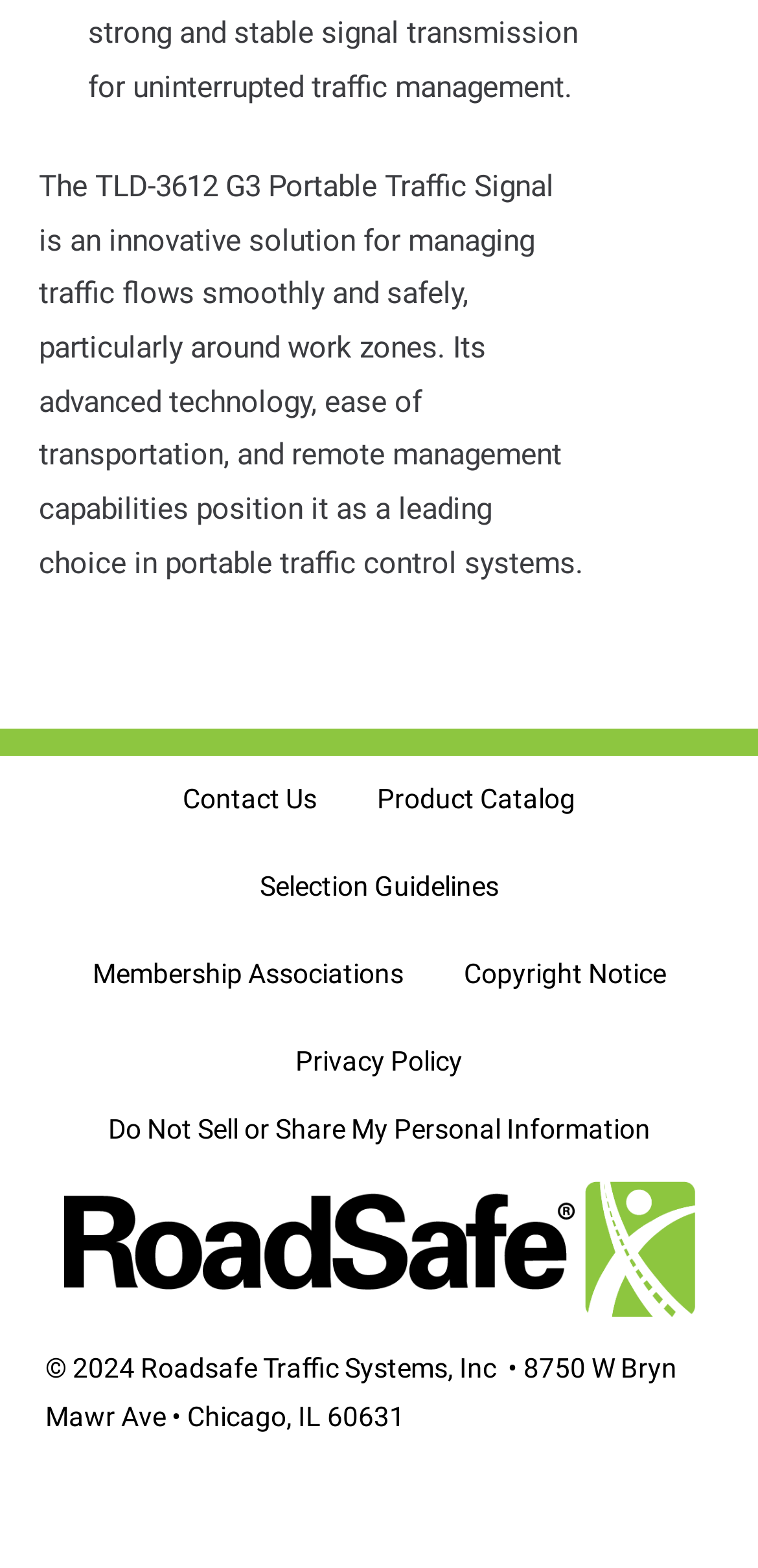Give a short answer to this question using one word or a phrase:
What is the purpose of the TLD-3612 G3 Portable Traffic Signal?

managing traffic flows smoothly and safely